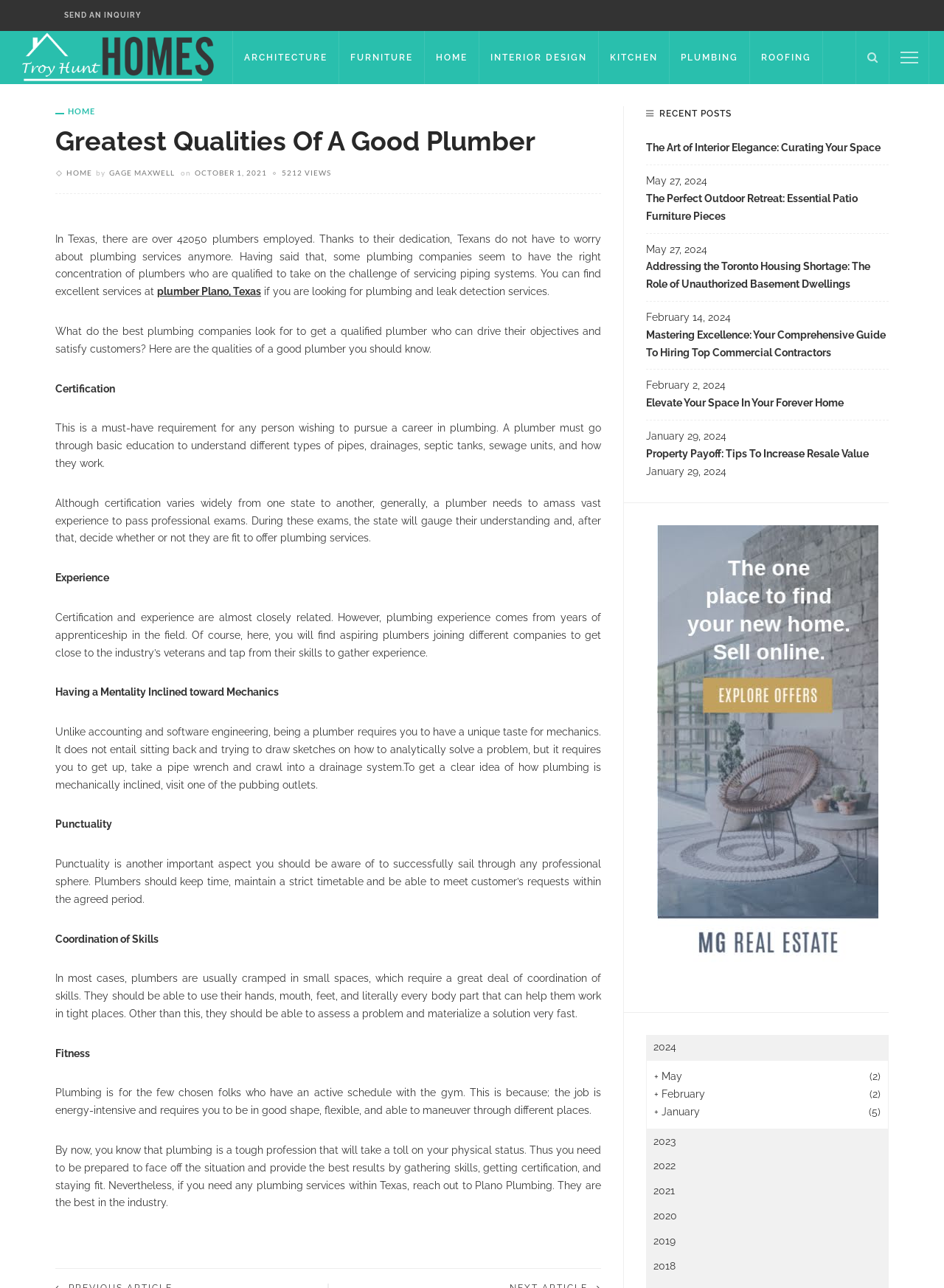Determine the bounding box coordinates of the clickable element to complete this instruction: "Check the 'RECENT POSTS' section". Provide the coordinates in the format of four float numbers between 0 and 1, [left, top, right, bottom].

[0.684, 0.082, 0.775, 0.094]